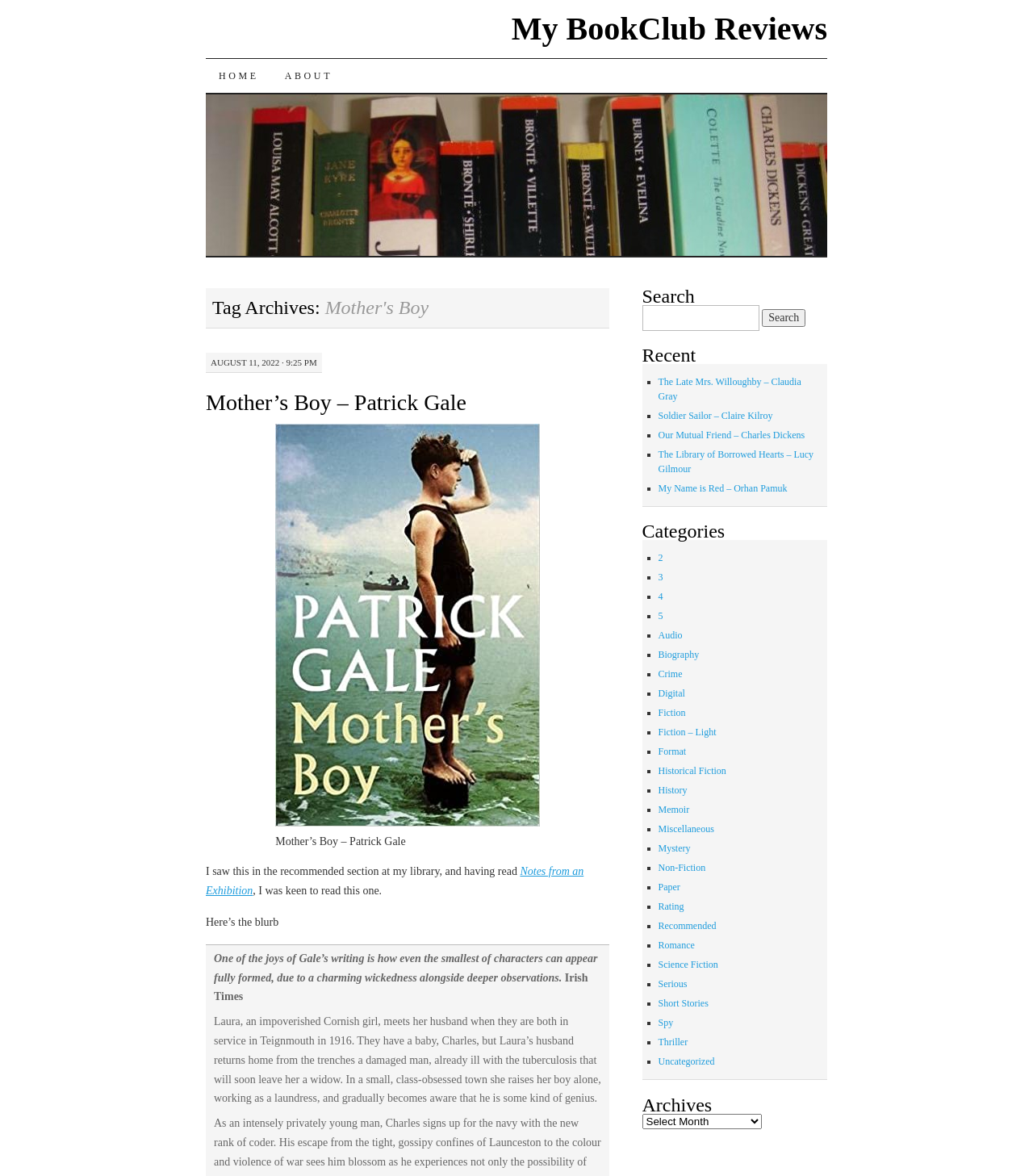How many links are there in the 'Categories' section?
Refer to the screenshot and deliver a thorough answer to the question presented.

The 'Categories' section contains 20 links, each represented by a ListMarker '■' and a corresponding link text.